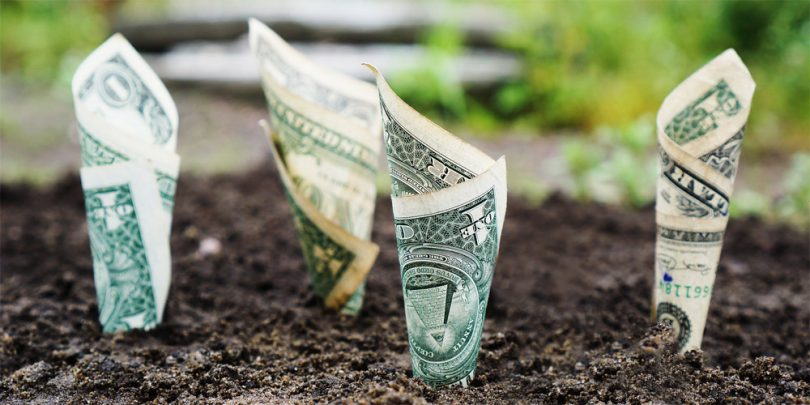Describe in detail everything you see in the image.

The image depicts several dollar bills creatively folded and planted in dark soil, emerging like plants. This artistic representation symbolizes financial growth and investment, suggesting that money can be cultivated and nurtured like a garden, leading to potential prosperity. The background features a blurred, lush greenery, enhancing the theme of growth and fertility, while the focus remains on the striking contrast between the currency and the earthy environment. This visual metaphor effectively conveys the idea of nurturing one's finances to reap future rewards.